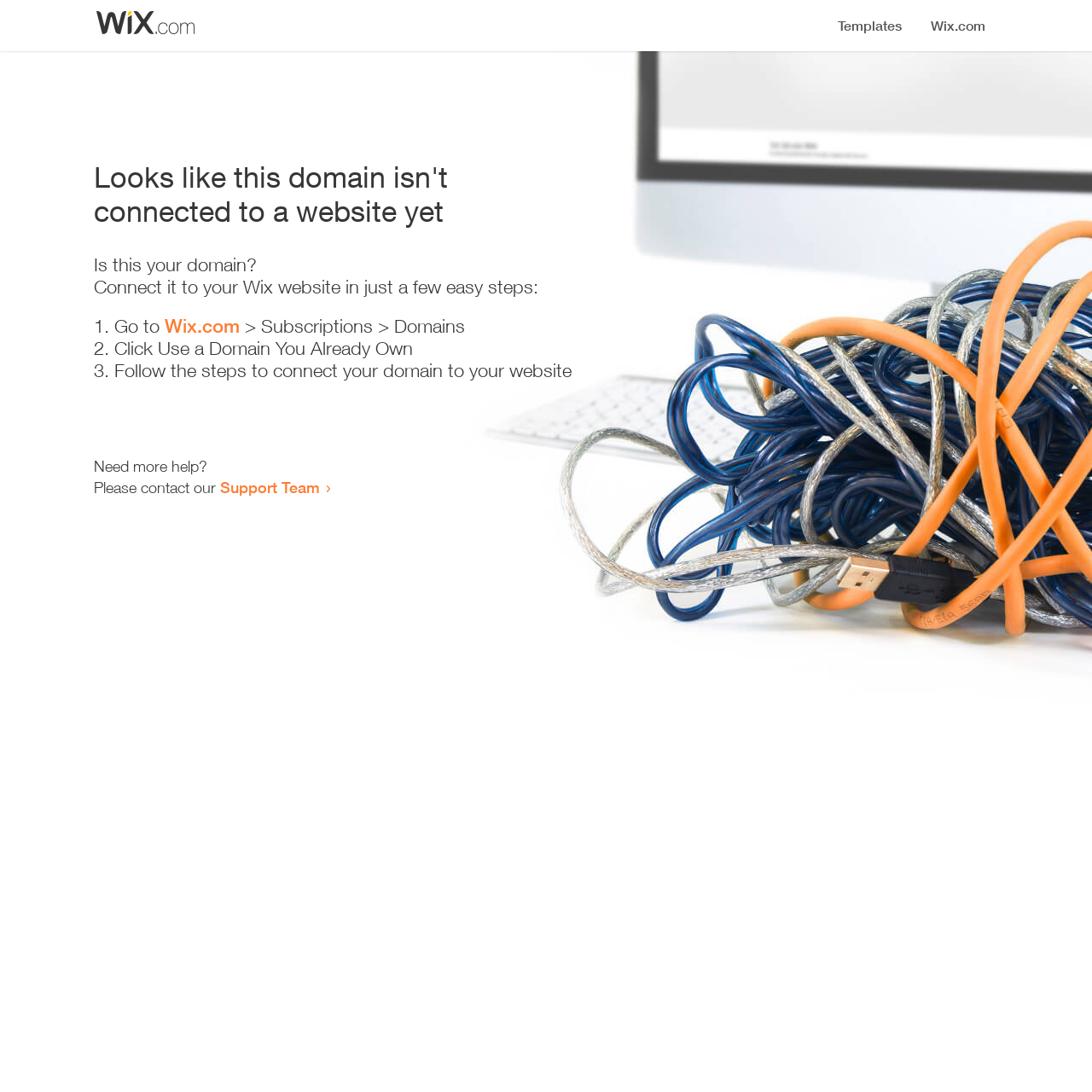Please provide a short answer using a single word or phrase for the question:
What is the first step to connect the domain to a website?

Go to Wix.com